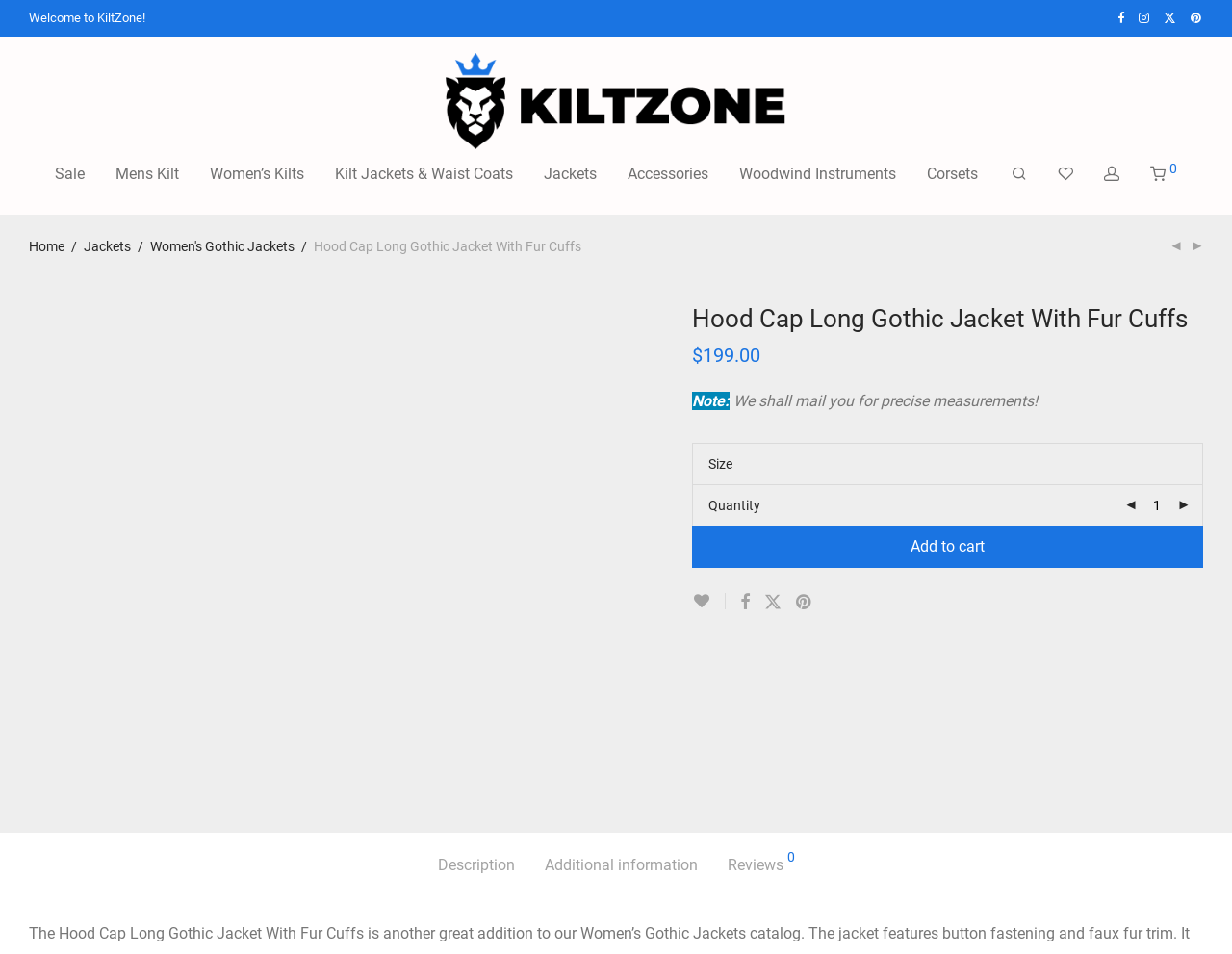Use the details in the image to answer the question thoroughly: 
What is the function of the button?

I found the answer by looking at the button element on the webpage, which has a text 'Add to cart'. This suggests that the button is used to add the jacket to the shopping cart.